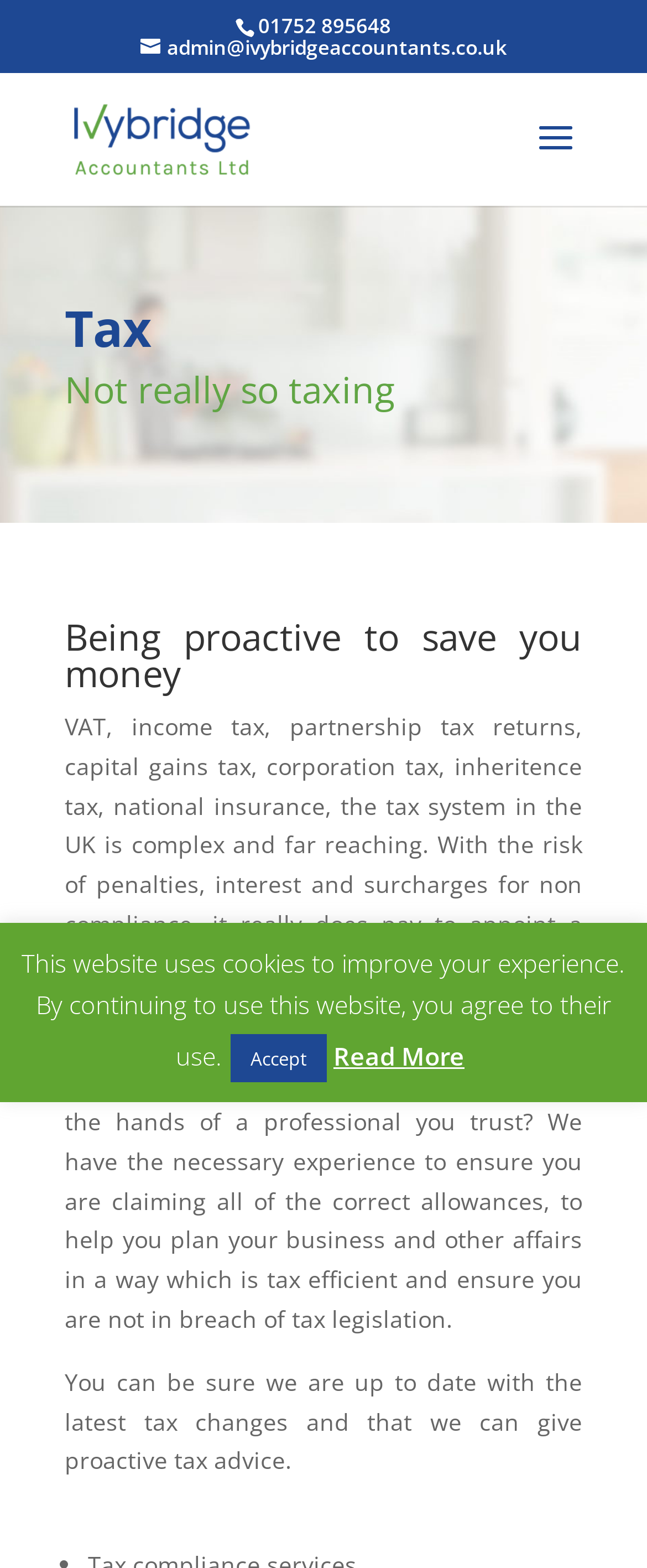What is the expertise of Ivybridge Accountants Ltd in tax advice?
Please analyze the image and answer the question with as much detail as possible.

The webpage states that Ivybridge Accountants Ltd provides proactive tax advice and is up-to-date with the latest tax changes, implying that their expertise is current and forward-thinking.